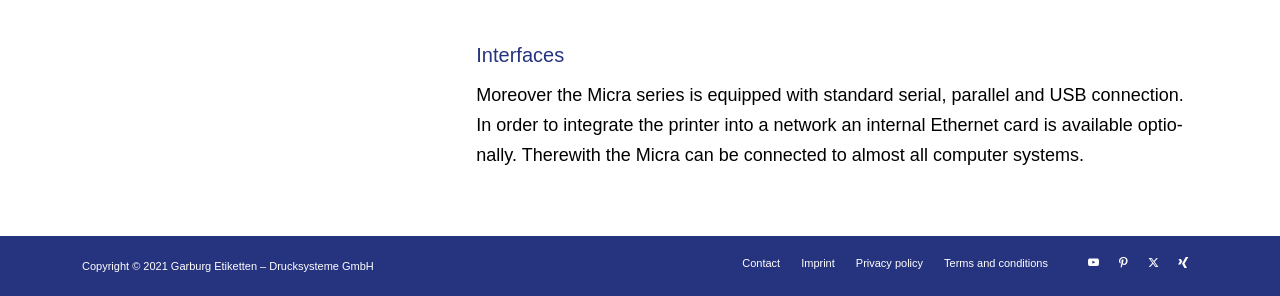From the element description Terms and conditions, predict the bounding box coordinates of the UI element. The coordinates must be specified in the format (top-left x, top-left y, bottom-right x, bottom-right y) and should be within the 0 to 1 range.

[0.738, 0.867, 0.819, 0.908]